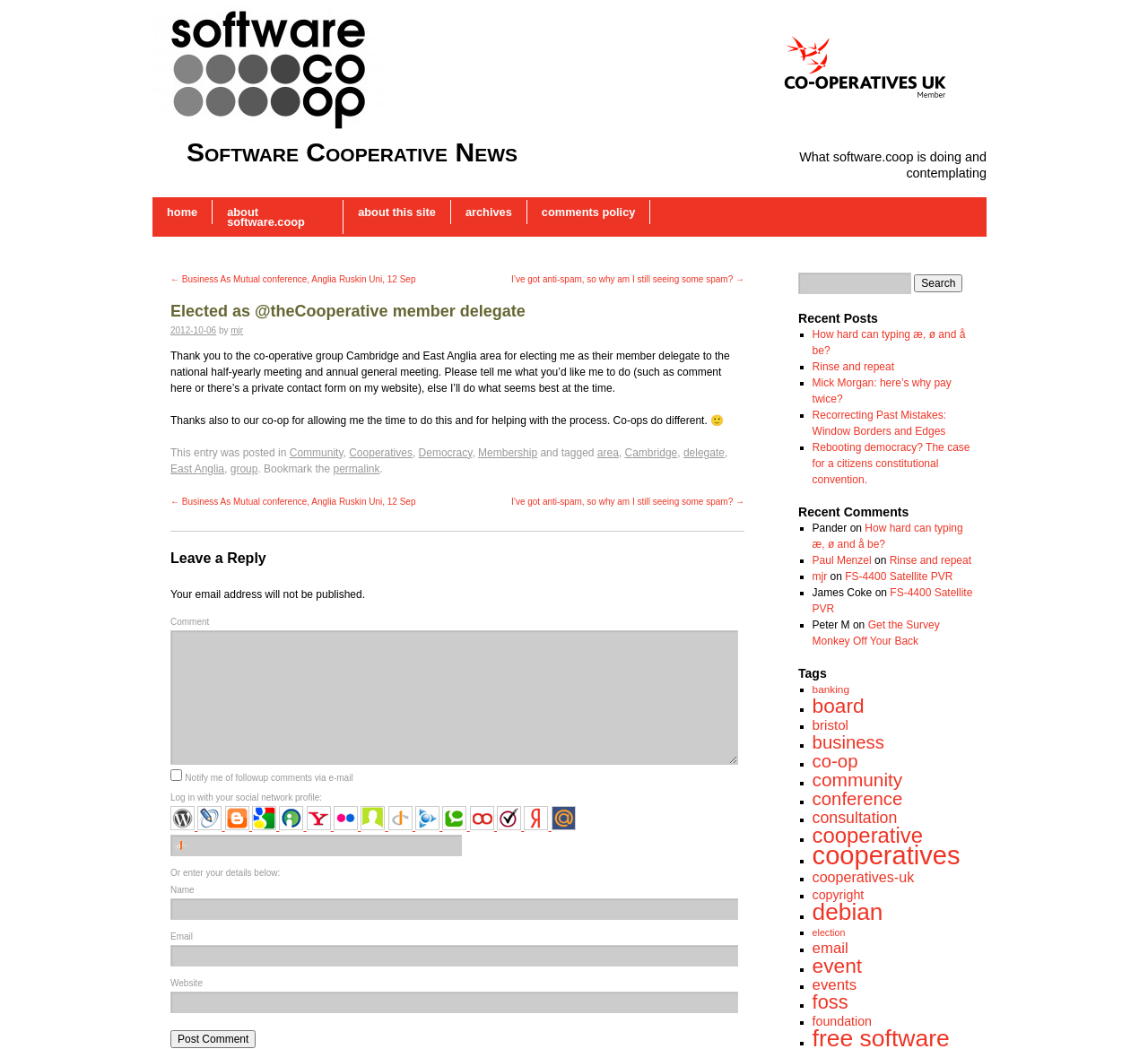Please determine and provide the text content of the webpage's heading.

Elected as @theCooperative member delegate